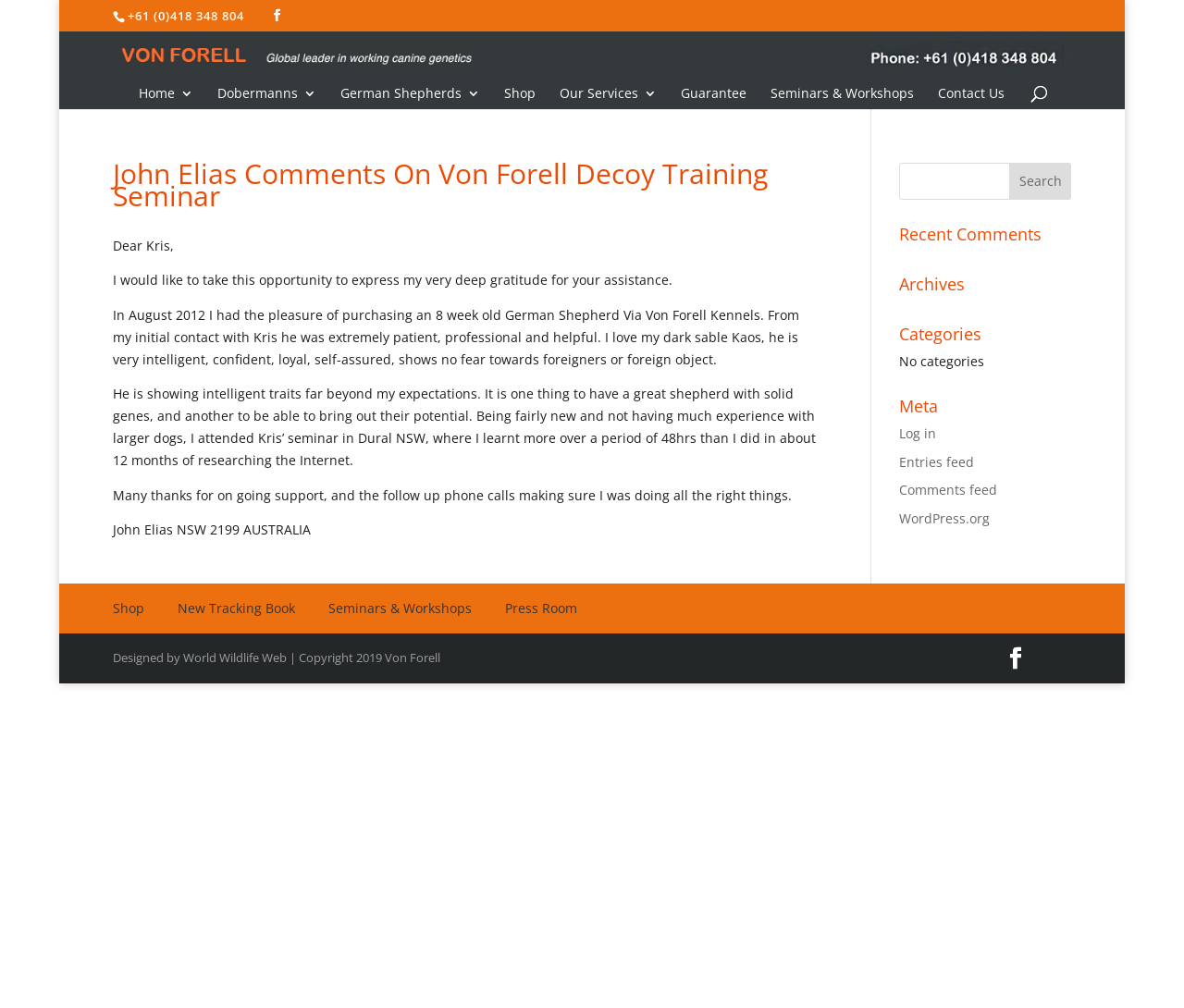How many links are there in the main navigation menu?
Analyze the image and provide a thorough answer to the question.

I counted the number of links in the main navigation menu by looking at the links 'Home 3', 'Dobermanns 3', 'German Shepherds 3', 'Shop', 'Our Services 3', and 'Seminars & Workshops' located at the top of the page.